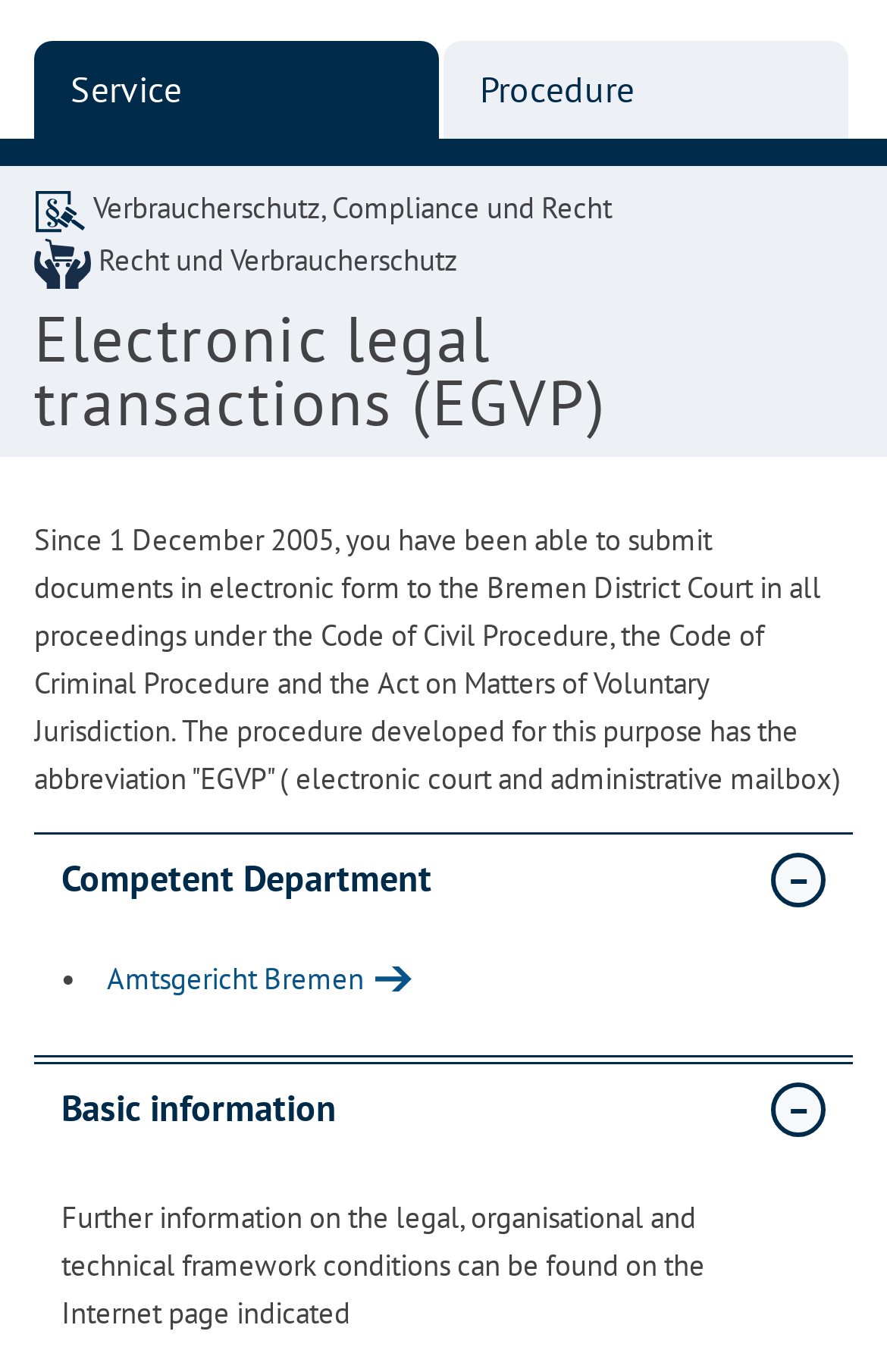From the image, can you give a detailed response to the question below:
How many types of procedures are mentioned on the webpage?

The webpage mentions two types of procedures: 'Service' and 'Procedure', which are listed as links at the top of the page.